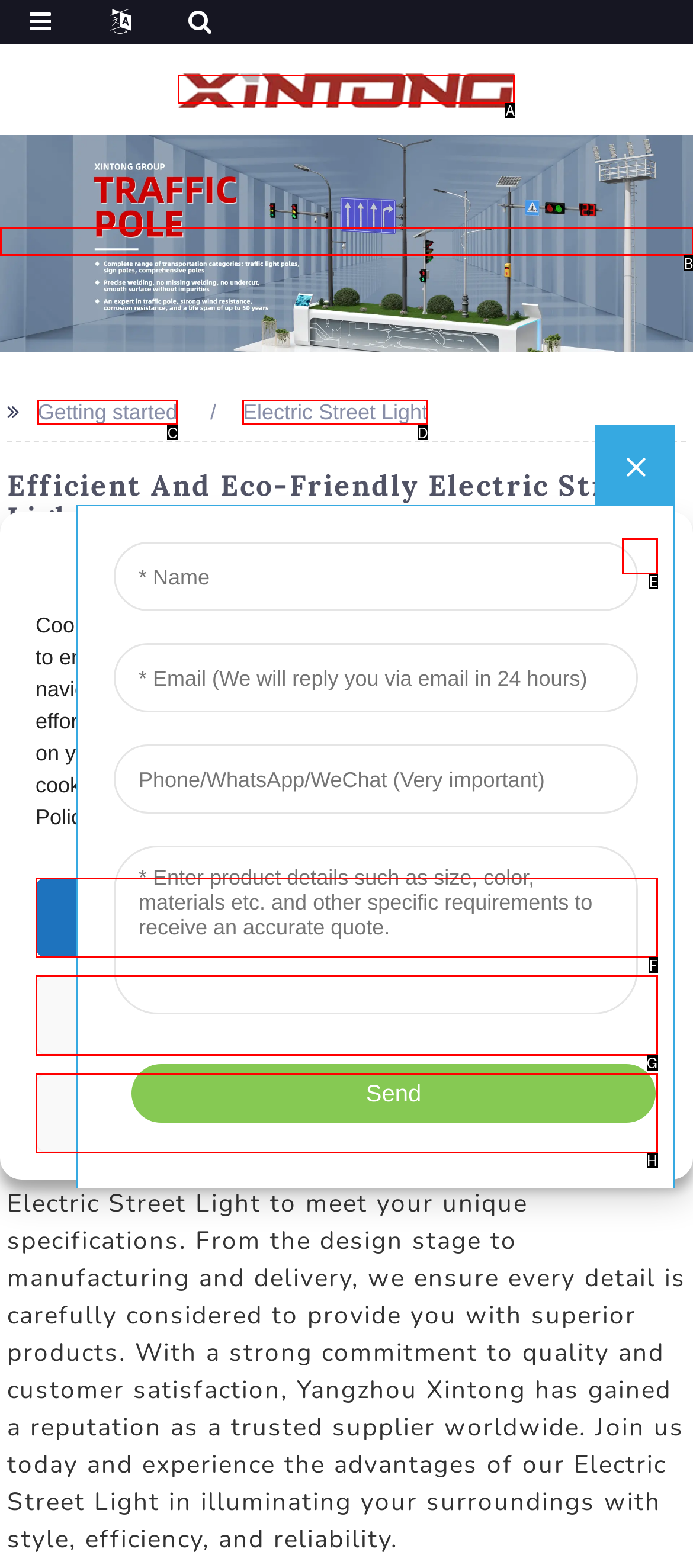Tell me which one HTML element best matches the description: December 2023
Answer with the option's letter from the given choices directly.

None